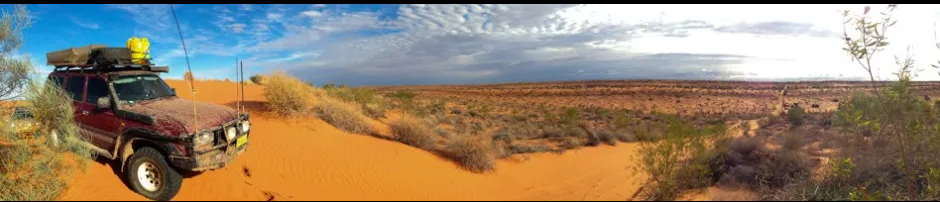Generate an in-depth description of the visual content.

A panoramic view captures a rugged 4x4 vehicle parked on the sunlit sands of a vast desert landscape. The vehicle, marked by weathered paint and outfitted with a roof rack loaded with gear, hints at adventure and exploration. Surrounding the vehicle, the desert stretches out endlessly, with golden sand dunes rolling gently into the horizon. Sparse vegetation, including low shrubs and grasses, adds hints of green against the warm tones of the sand, contrasting beautifully with the clear blue sky above, which is dotted with wispy clouds. This scene embodies the spirit of off-road journeys and the freedom of the open road, inviting onlookers to imagine the adventures waiting just beyond the dunes.